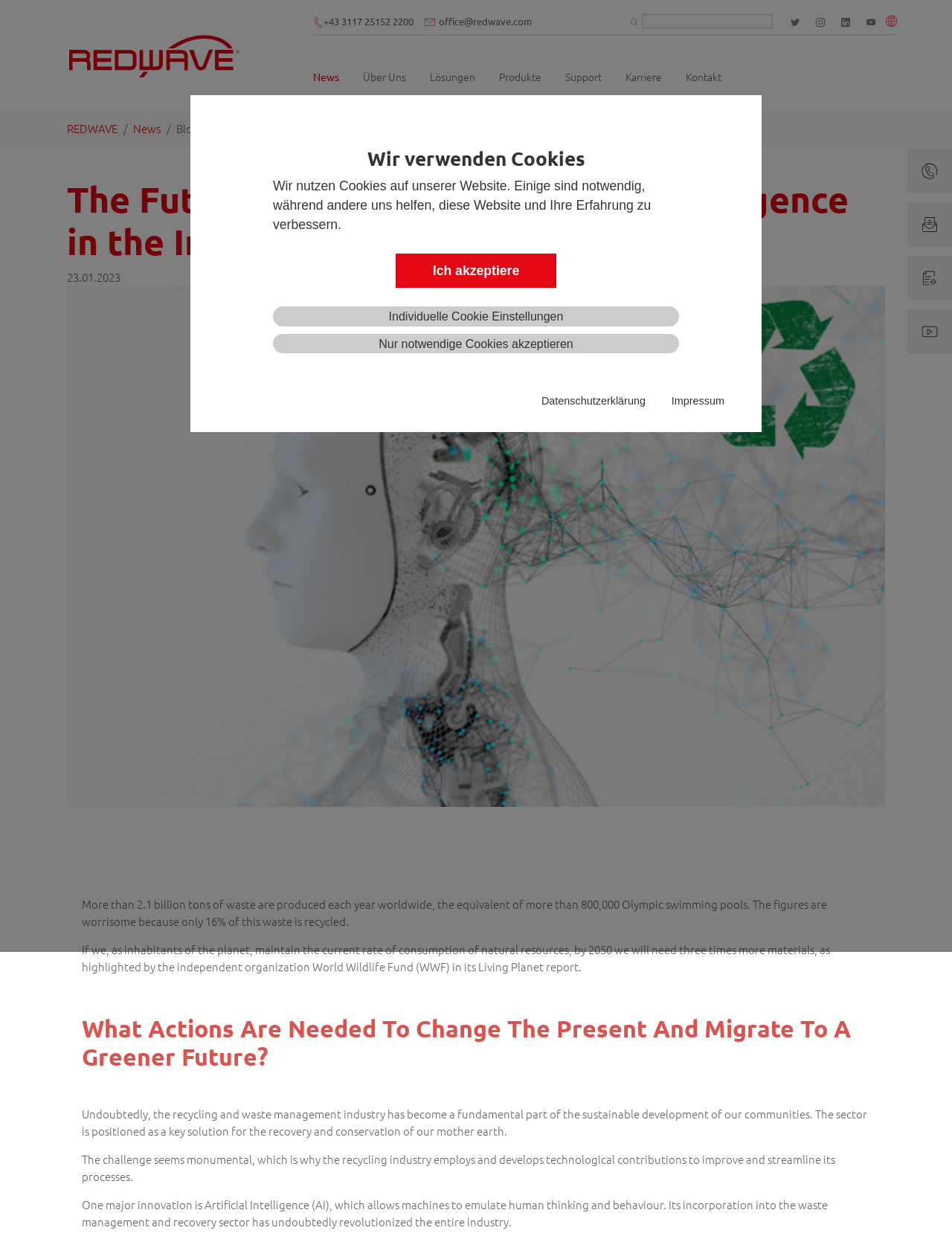Using the element description: "office@redwave.com", determine the bounding box coordinates. The coordinates should be in the format [left, top, right, bottom], with values between 0 and 1.

[0.547, 0.012, 0.645, 0.022]